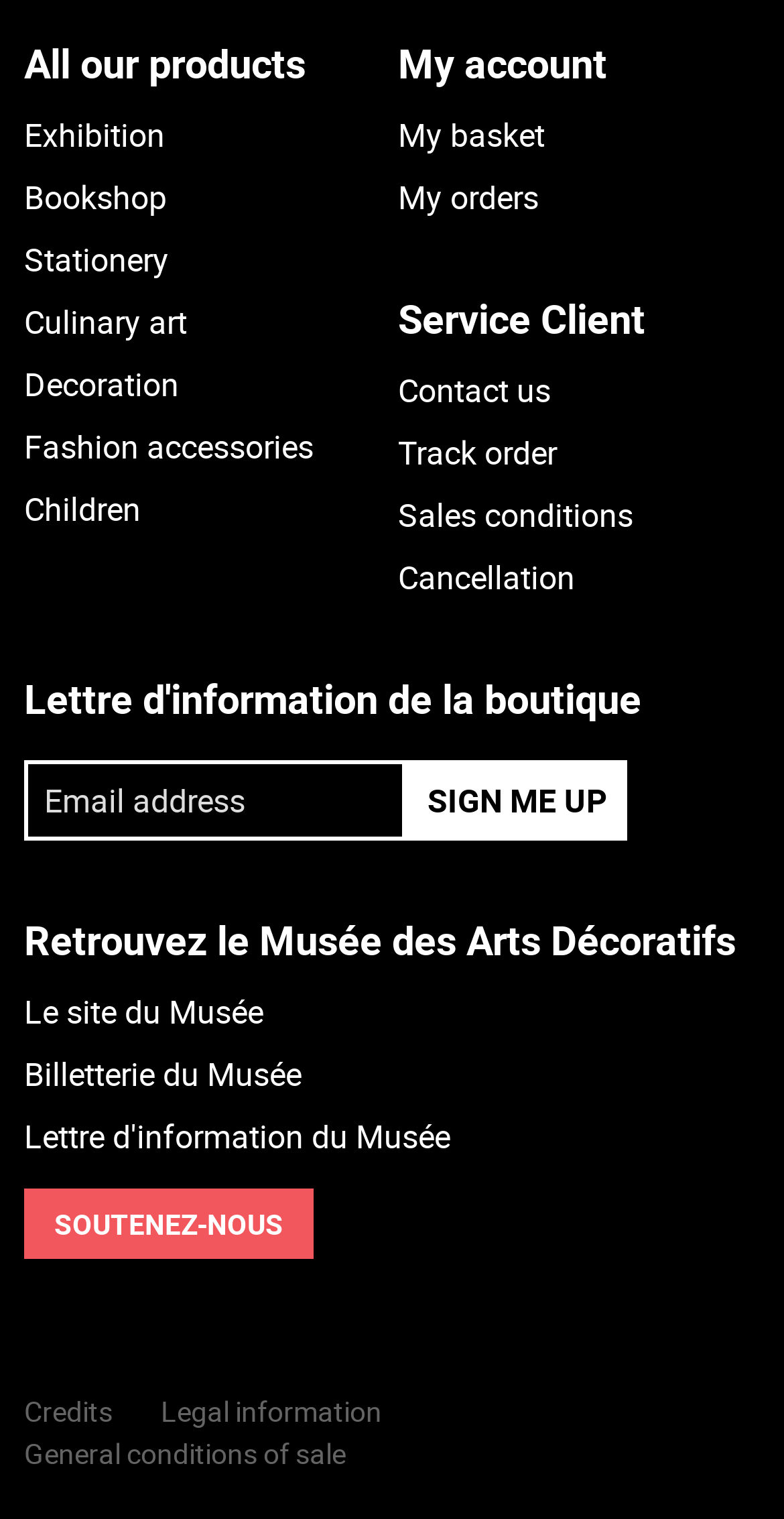Determine the bounding box coordinates of the clickable region to execute the instruction: "View Exhibition products". The coordinates should be four float numbers between 0 and 1, denoted as [left, top, right, bottom].

[0.031, 0.068, 0.492, 0.109]